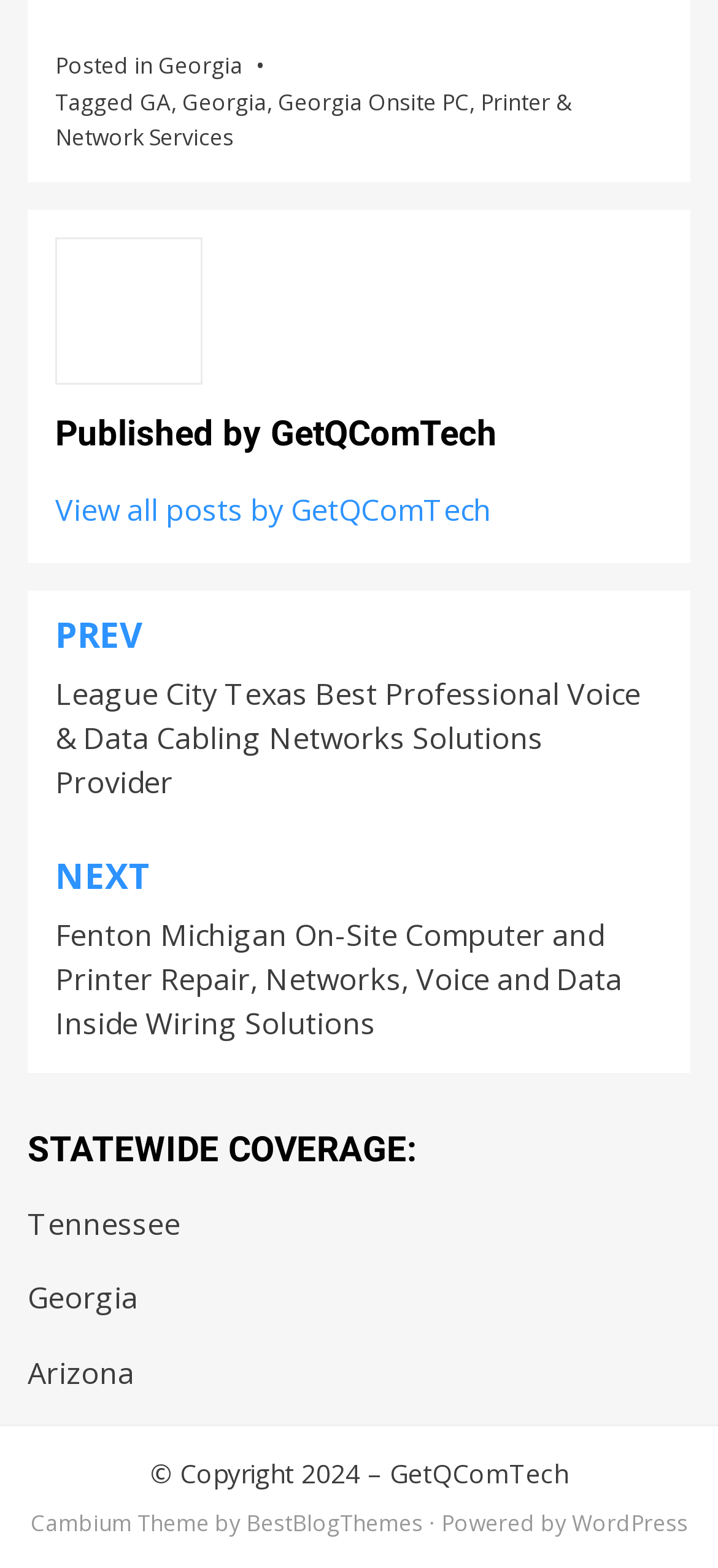What is the author of the post?
Give a single word or phrase answer based on the content of the image.

GetQComTech